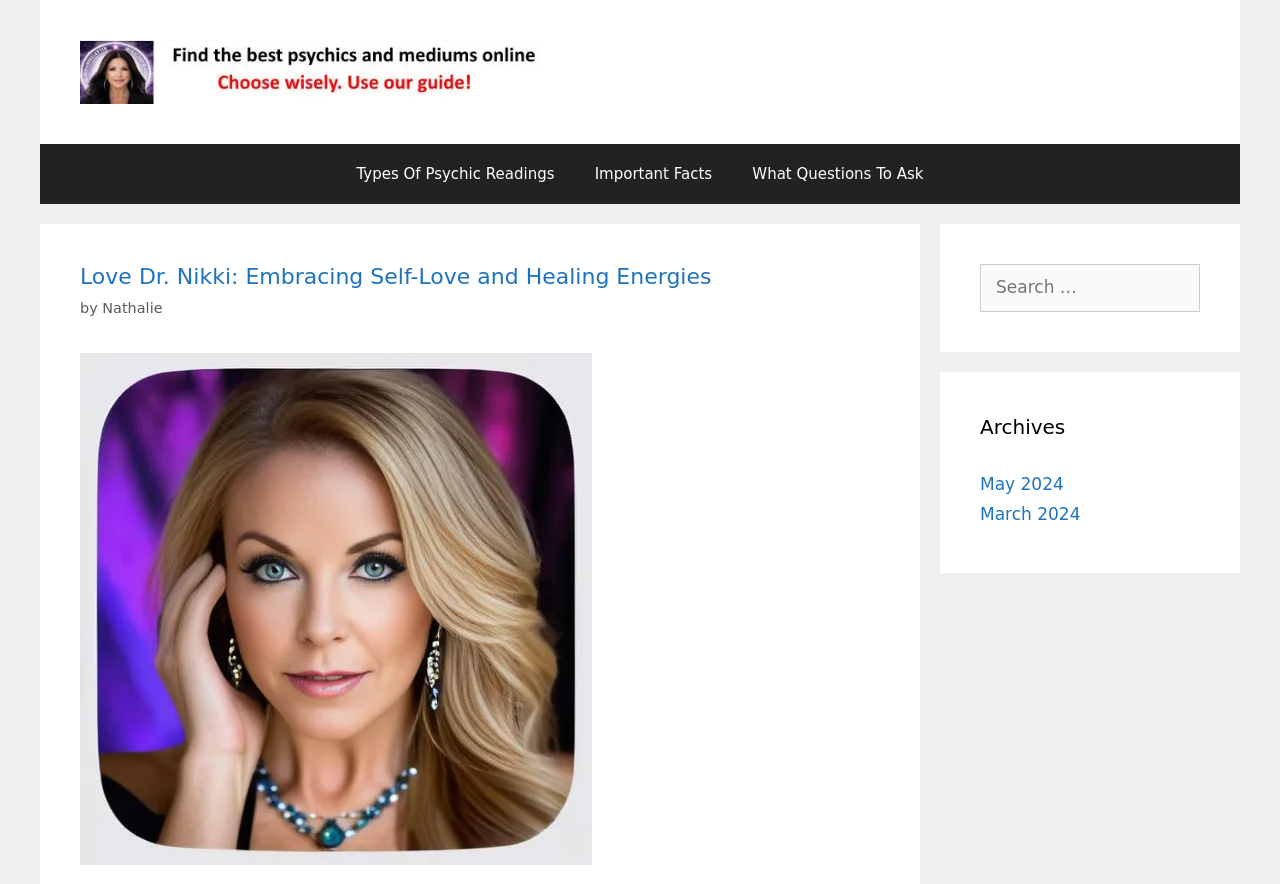Bounding box coordinates must be specified in the format (top-left x, top-left y, bottom-right x, bottom-right y). All values should be floating point numbers between 0 and 1. What are the bounding box coordinates of the UI element described as: Nathalie

[0.08, 0.339, 0.127, 0.357]